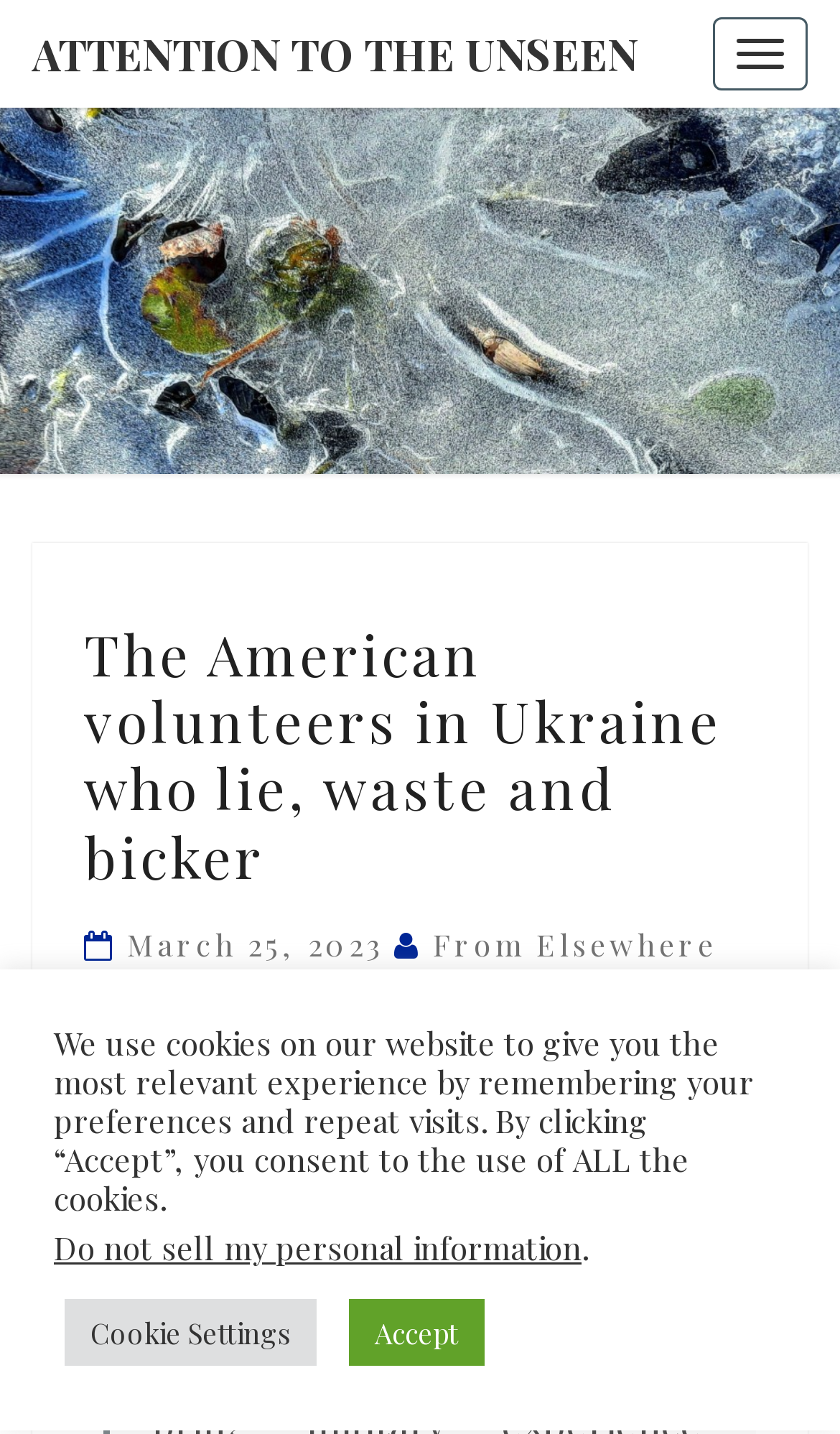Please pinpoint the bounding box coordinates for the region I should click to adhere to this instruction: "Visit ATTENTION TO THE UNSEEN".

[0.0, 0.0, 0.797, 0.075]